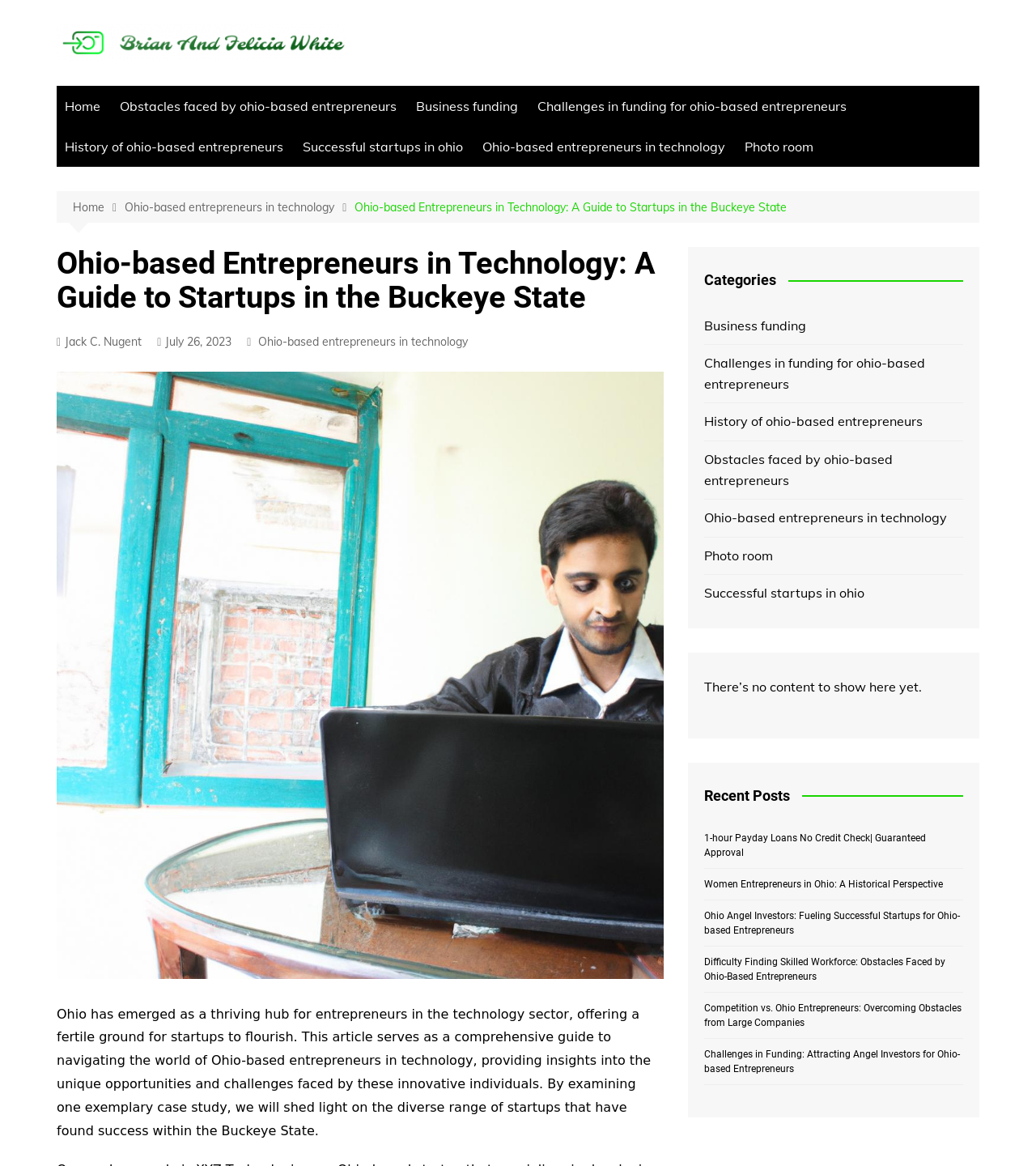How many links are in the breadcrumbs navigation?
Answer the question with just one word or phrase using the image.

3